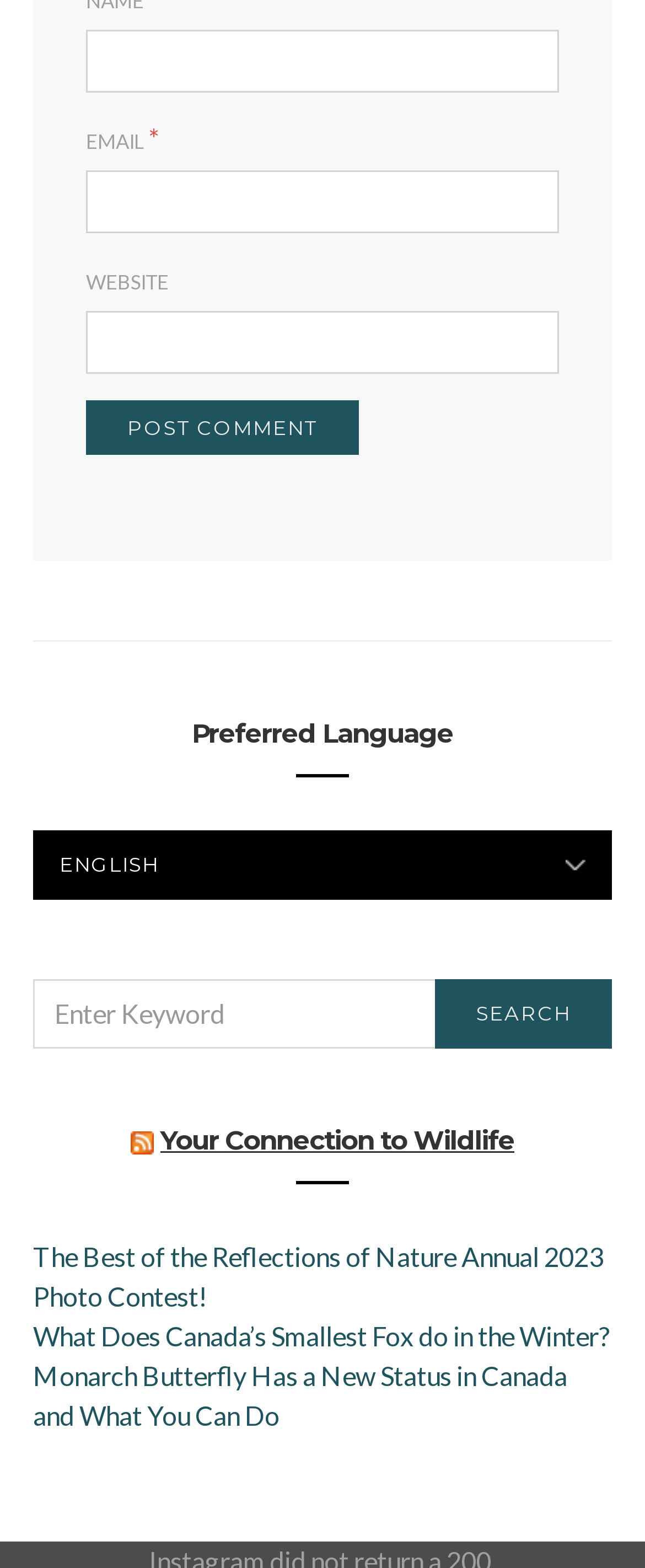Given the description: "parent_node: EMAIL * name="email"", determine the bounding box coordinates of the UI element. The coordinates should be formatted as four float numbers between 0 and 1, [left, top, right, bottom].

[0.133, 0.109, 0.867, 0.149]